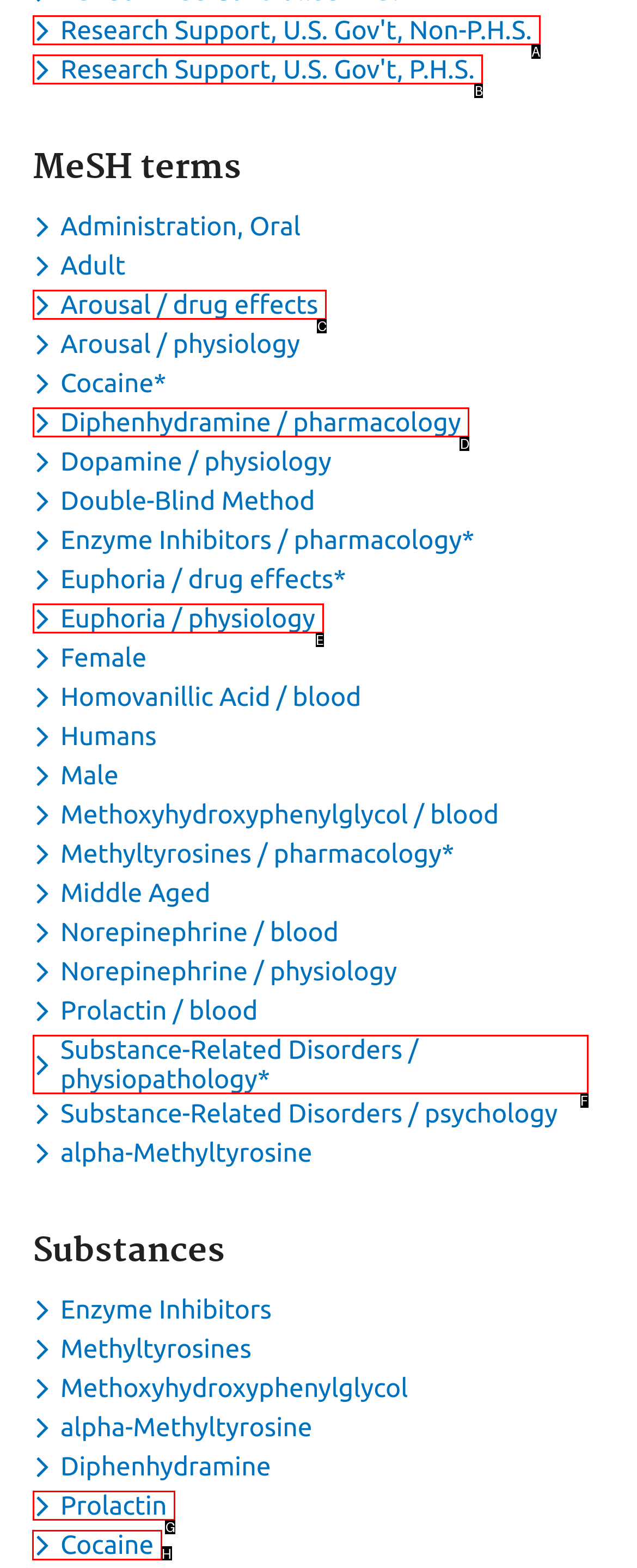Choose the HTML element that should be clicked to achieve this task: Toggle dropdown menu for keyword Cocaine
Respond with the letter of the correct choice.

H